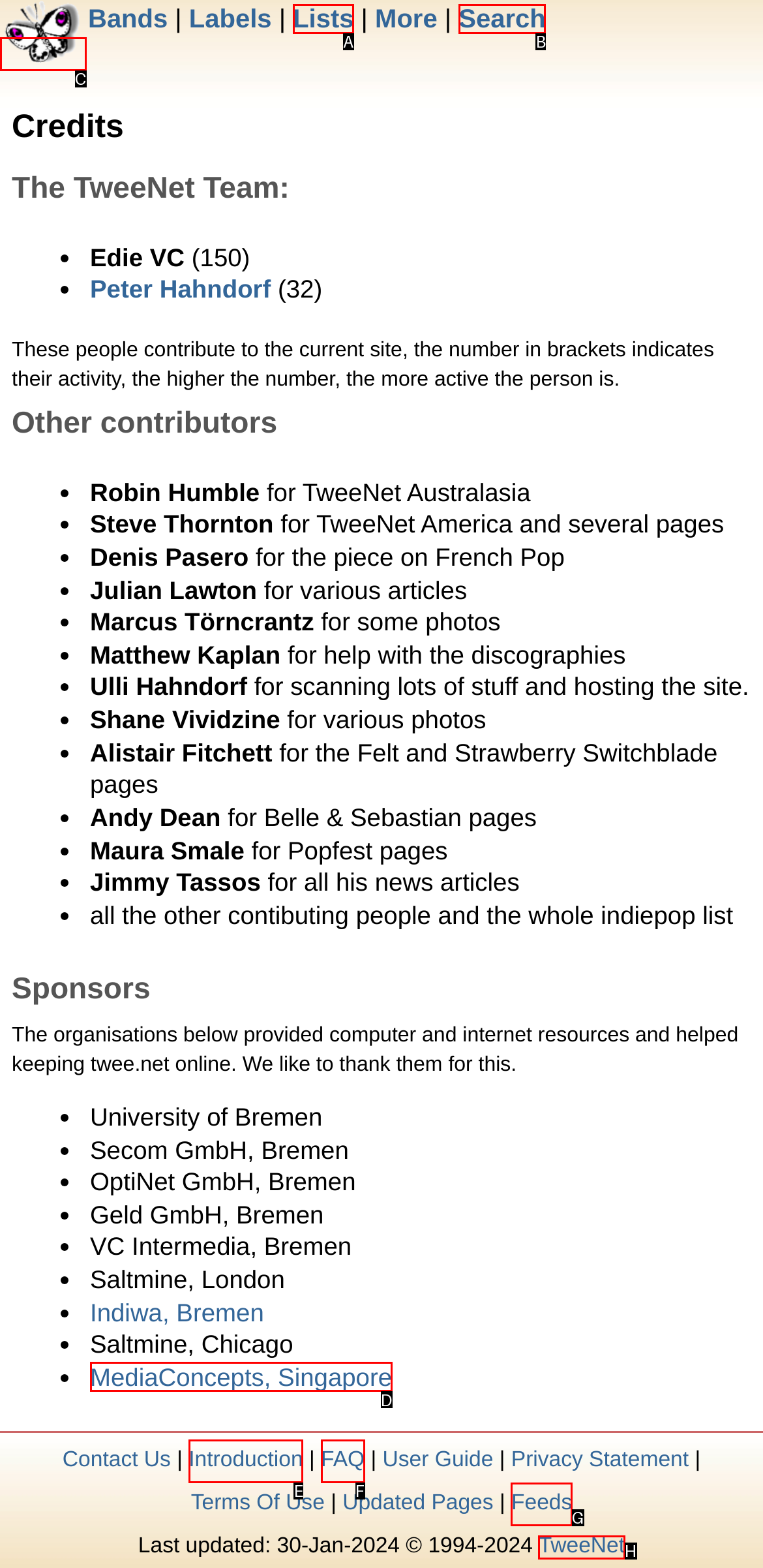Select the correct option based on the description: Search
Answer directly with the option’s letter.

B